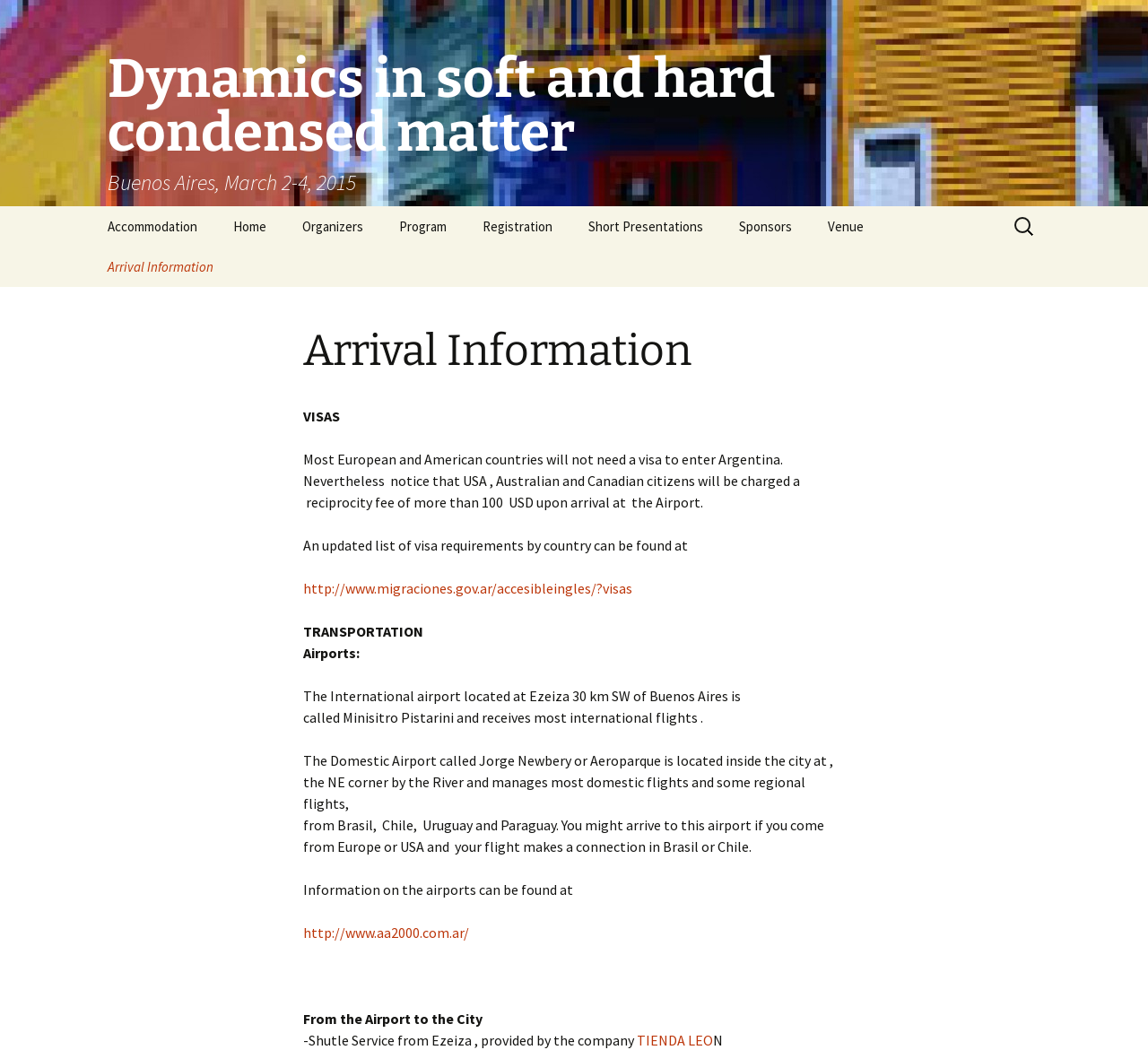Find the UI element described as: "Arrival Information" and predict its bounding box coordinates. Ensure the coordinates are four float numbers between 0 and 1, [left, top, right, bottom].

[0.078, 0.235, 0.202, 0.273]